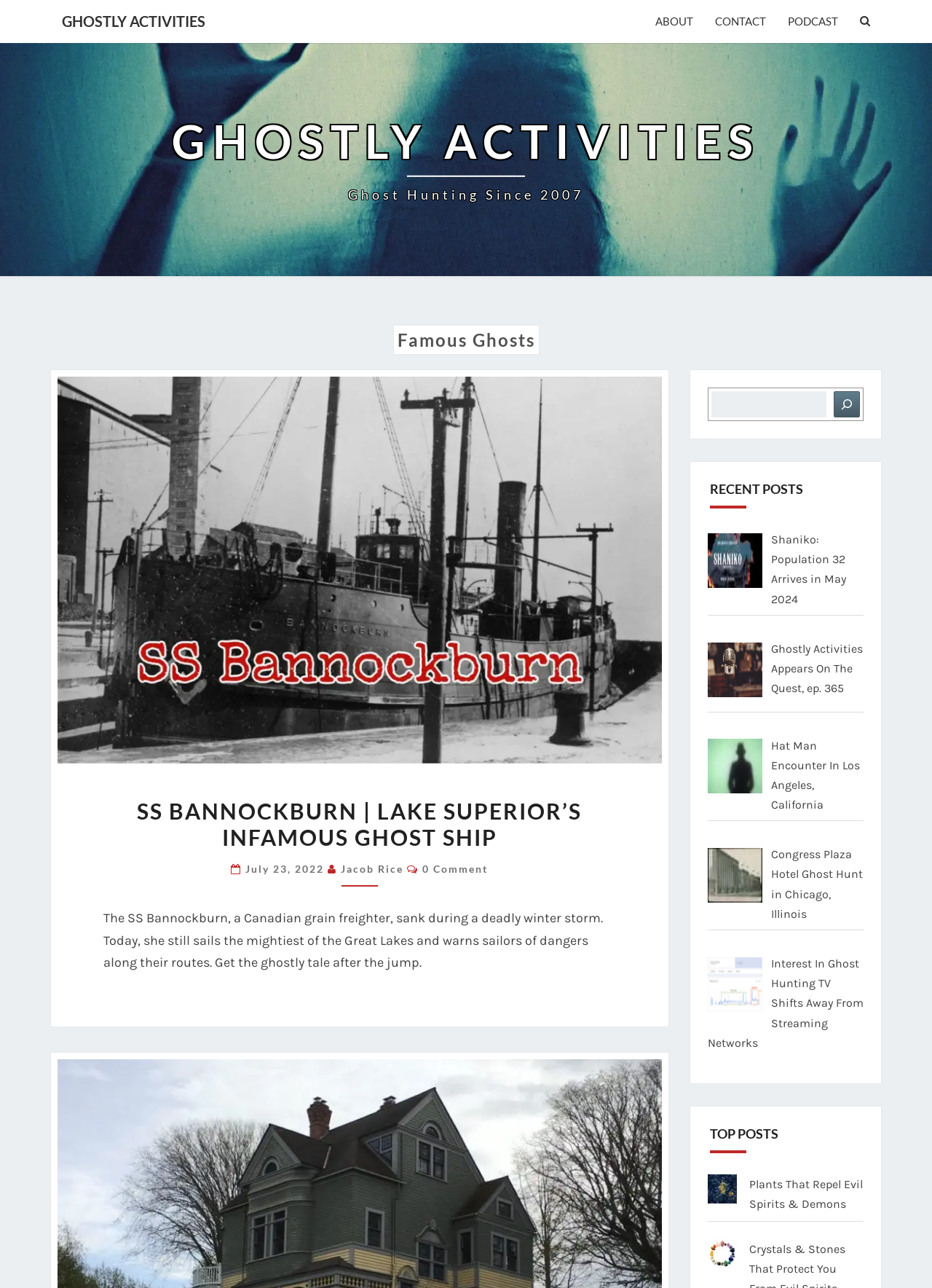How many recent posts are there?
Provide an in-depth and detailed explanation in response to the question.

I found the answer by looking at the section with the heading 'RECENT POSTS'. There are four links below this heading, which I assume are the recent posts.